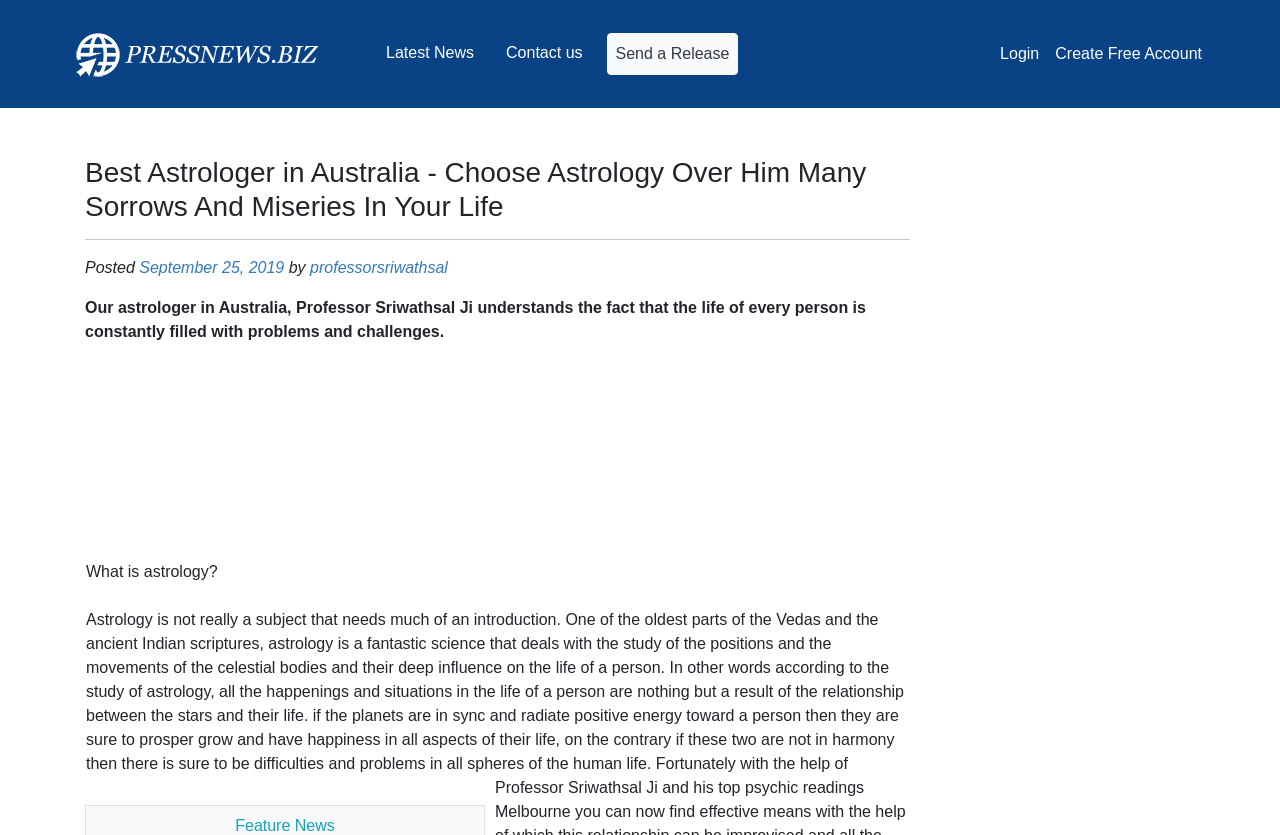What is the purpose of the webpage?
Using the information presented in the image, please offer a detailed response to the question.

Based on the webpage content, specifically the text 'Our astrologer in Australia, Professor Sriwathsal Ji understands the fact that the life of every person is constantly filled with problems and challenges.', we can infer that the purpose of the webpage is to provide astrology services to help people overcome their problems and challenges.